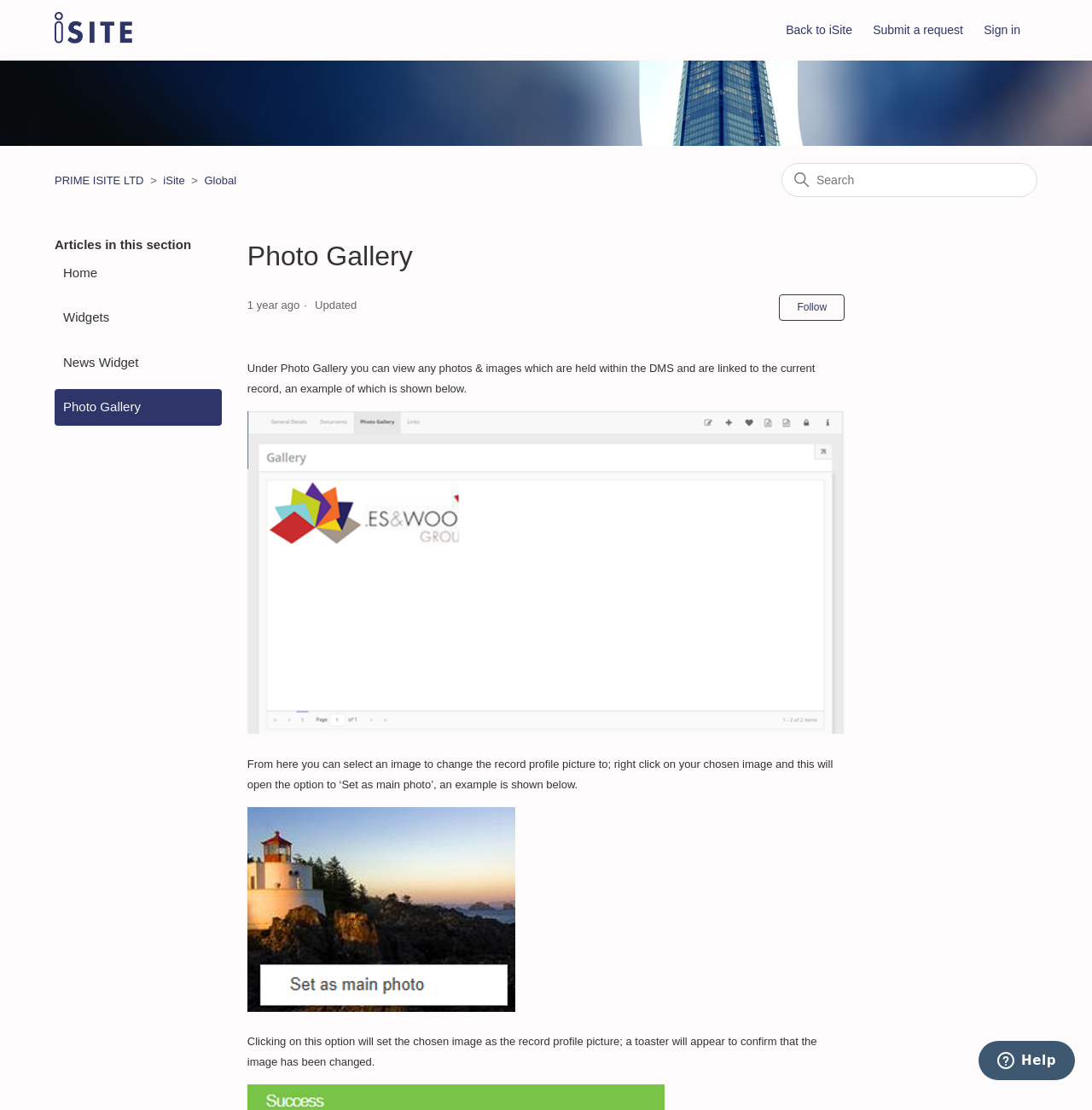What is the function of the search box?
Can you provide an in-depth and detailed response to the question?

The search box is located on the webpage and allows users to search for specific content, although the exact scope of the search is not specified.